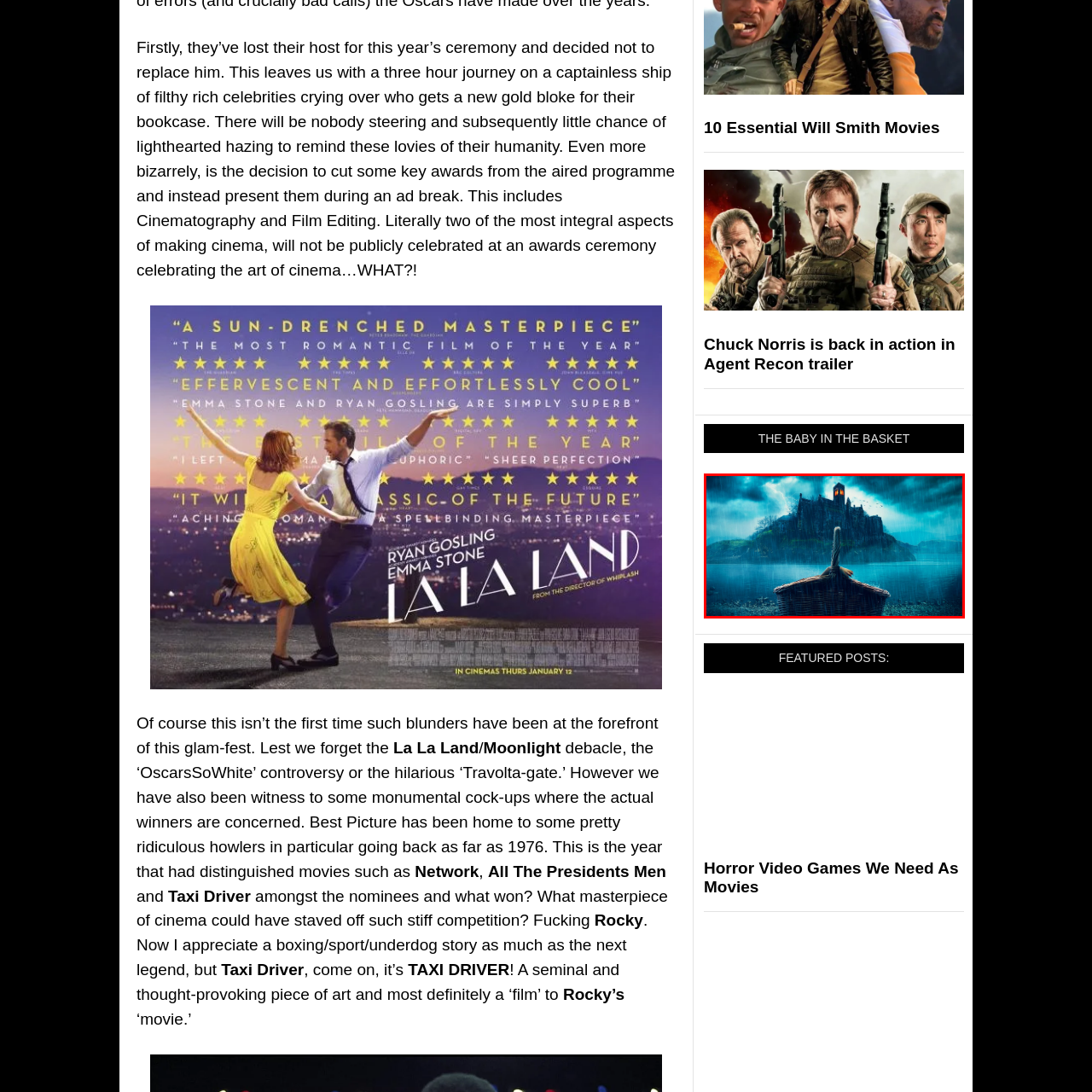Offer a thorough and descriptive summary of the image captured in the red bounding box.

The image depicts a dramatic and atmospheric scene featuring a rustic, woven basket positioned in the foreground, appearing to be adrift on a tranquil lake. In the background looms a dark, foreboding castle, its silhouette stark against an ominous sky filled with swirling clouds. A solitary window in the castle emits a warm, flickering glow that contrasts with the dark, moody landscape. Raindrops cascade down, adding a sense of urgency and melancholia to the scene, while the distant mountains create an eerie backdrop. This setting evokes themes of mystery and suspense, inviting viewers to ponder the story behind the castle and the purpose of the basket in this captivating, yet haunting environment.